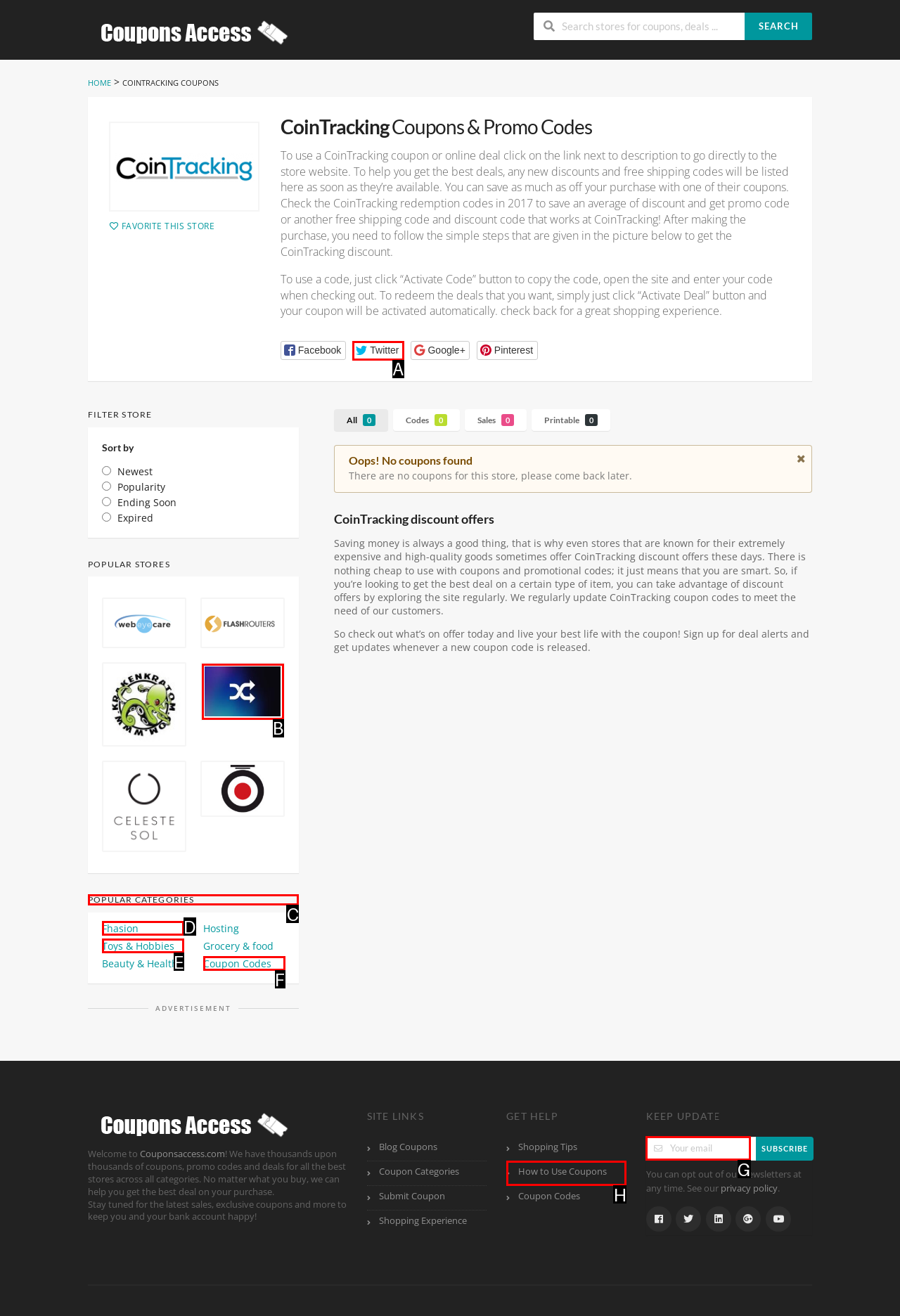Determine the letter of the element you should click to carry out the task: Click the 'Organic Soil Solutions' link
Answer with the letter from the given choices.

None